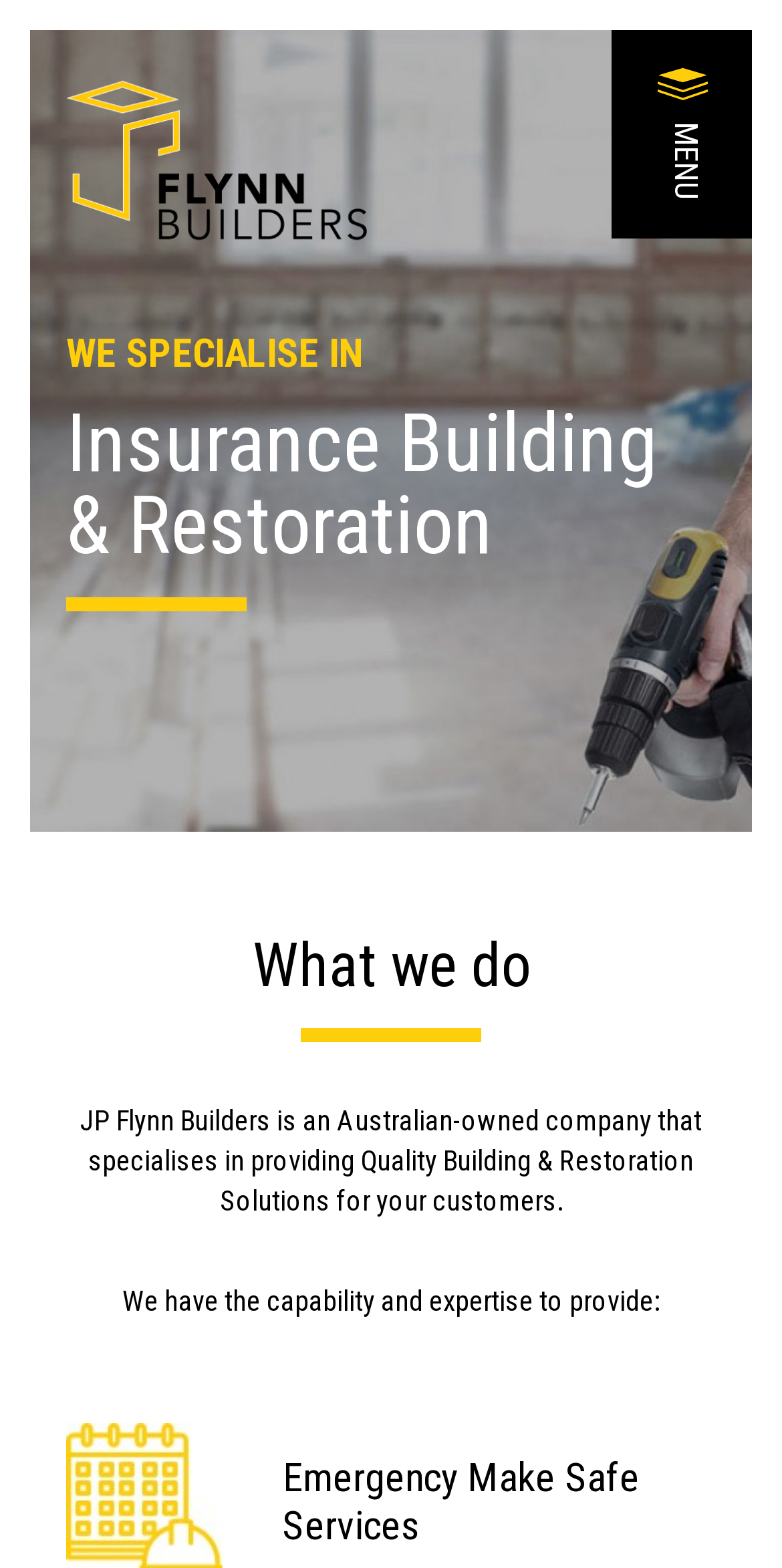What is the main service provided by JP Flynn Builders?
Based on the image, answer the question in a detailed manner.

The webpage mentions that JP Flynn Builders specialises in providing Quality Building & Restoration Solutions, which suggests that this is the main service provided by the company.